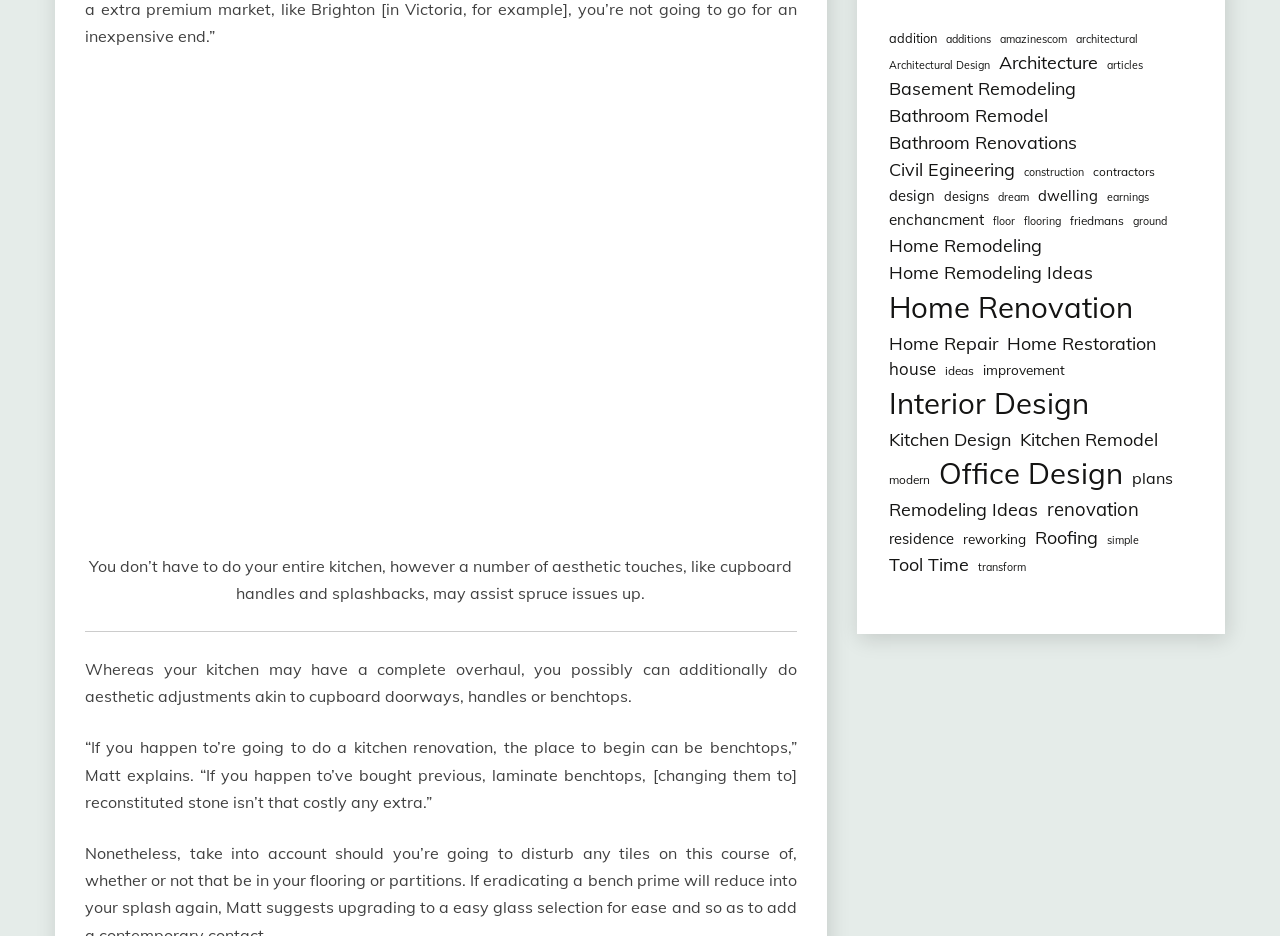Locate the bounding box coordinates of the item that should be clicked to fulfill the instruction: "browse 'Interior Design' category".

[0.694, 0.408, 0.851, 0.455]